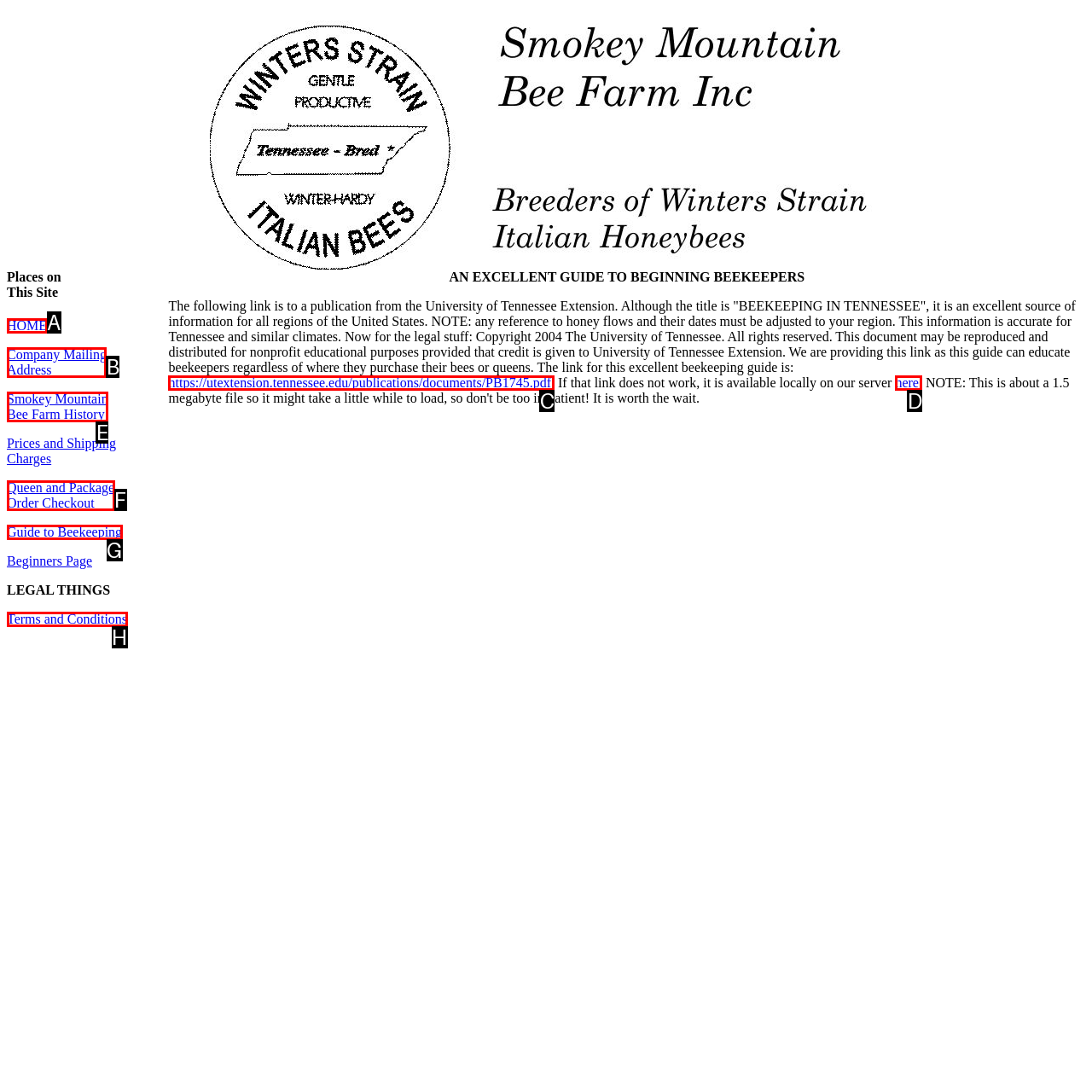Tell me which option best matches this description: Smokey Mountain Bee Farm History
Answer with the letter of the matching option directly from the given choices.

E